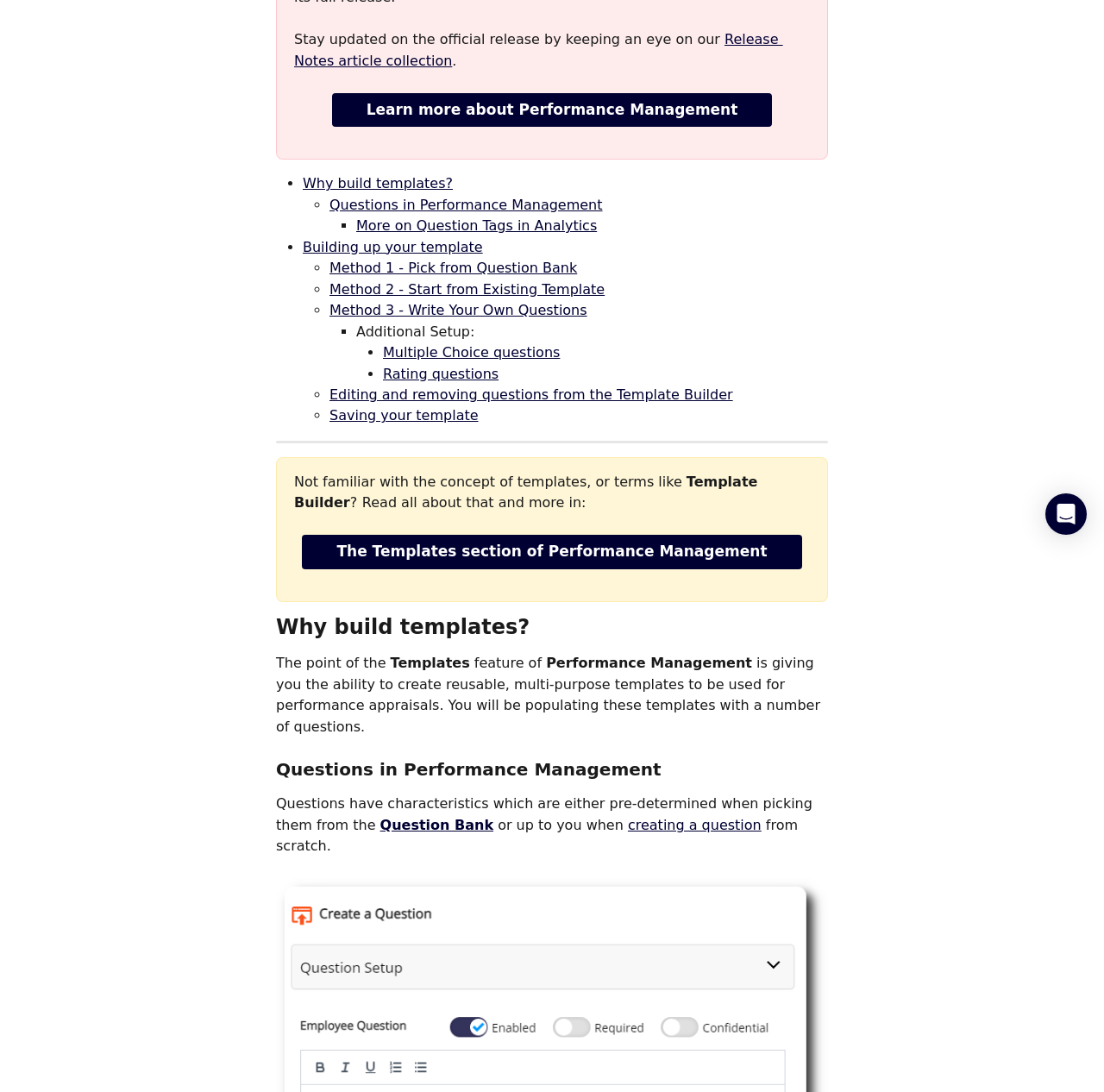Based on the element description: "Release Notes article collection", identify the UI element and provide its bounding box coordinates. Use four float numbers between 0 and 1, [left, top, right, bottom].

[0.266, 0.029, 0.709, 0.063]